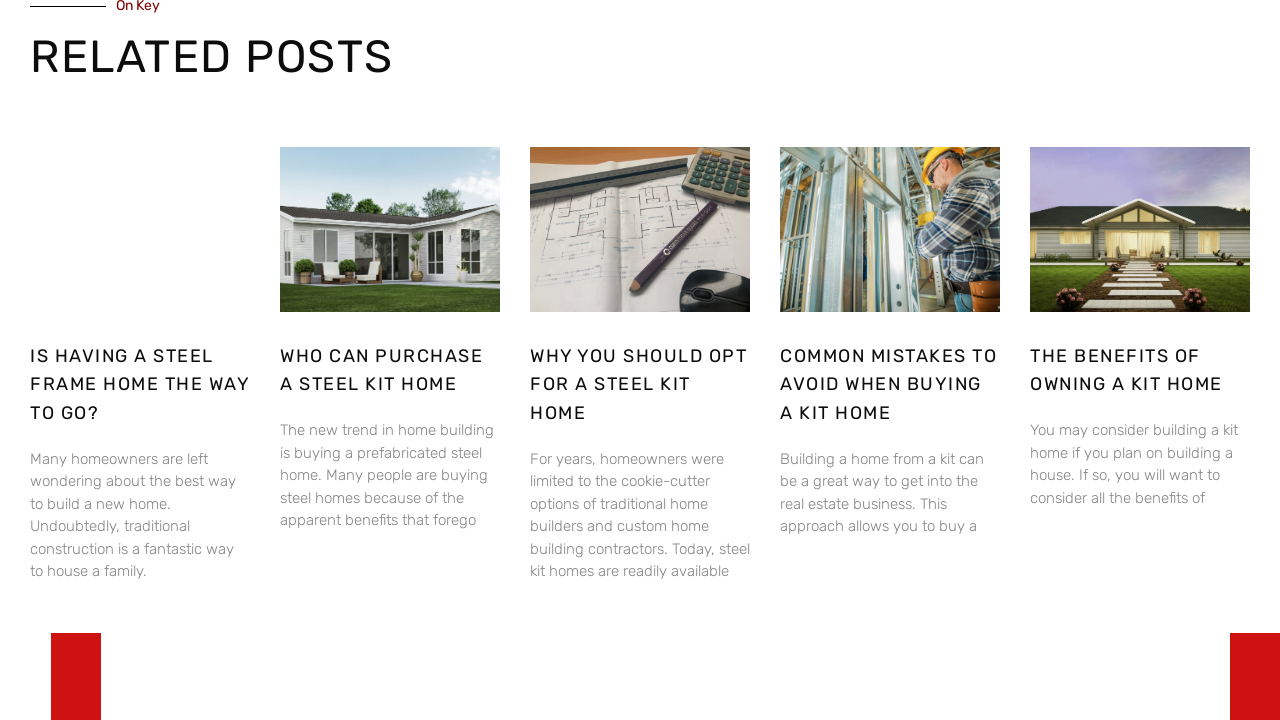Determine the bounding box coordinates of the clickable area required to perform the following instruction: "Learn about 'THE BENEFITS OF OWNING A KIT HOME'". The coordinates should be represented as four float numbers between 0 and 1: [left, top, right, bottom].

[0.805, 0.474, 0.977, 0.554]